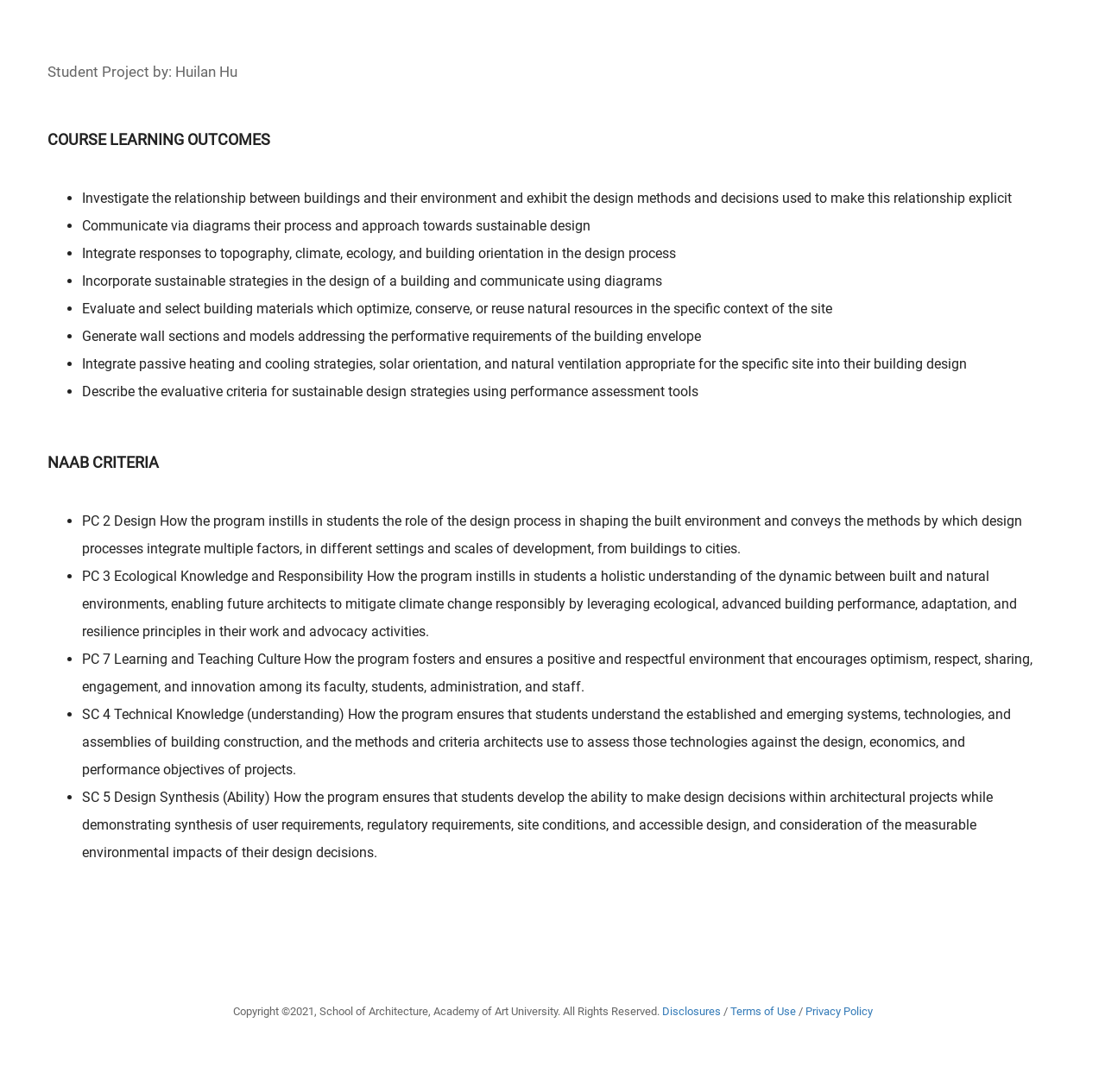Using the element description: "Terms of Use", determine the bounding box coordinates for the specified UI element. The coordinates should be four float numbers between 0 and 1, [left, top, right, bottom].

[0.661, 0.92, 0.72, 0.932]